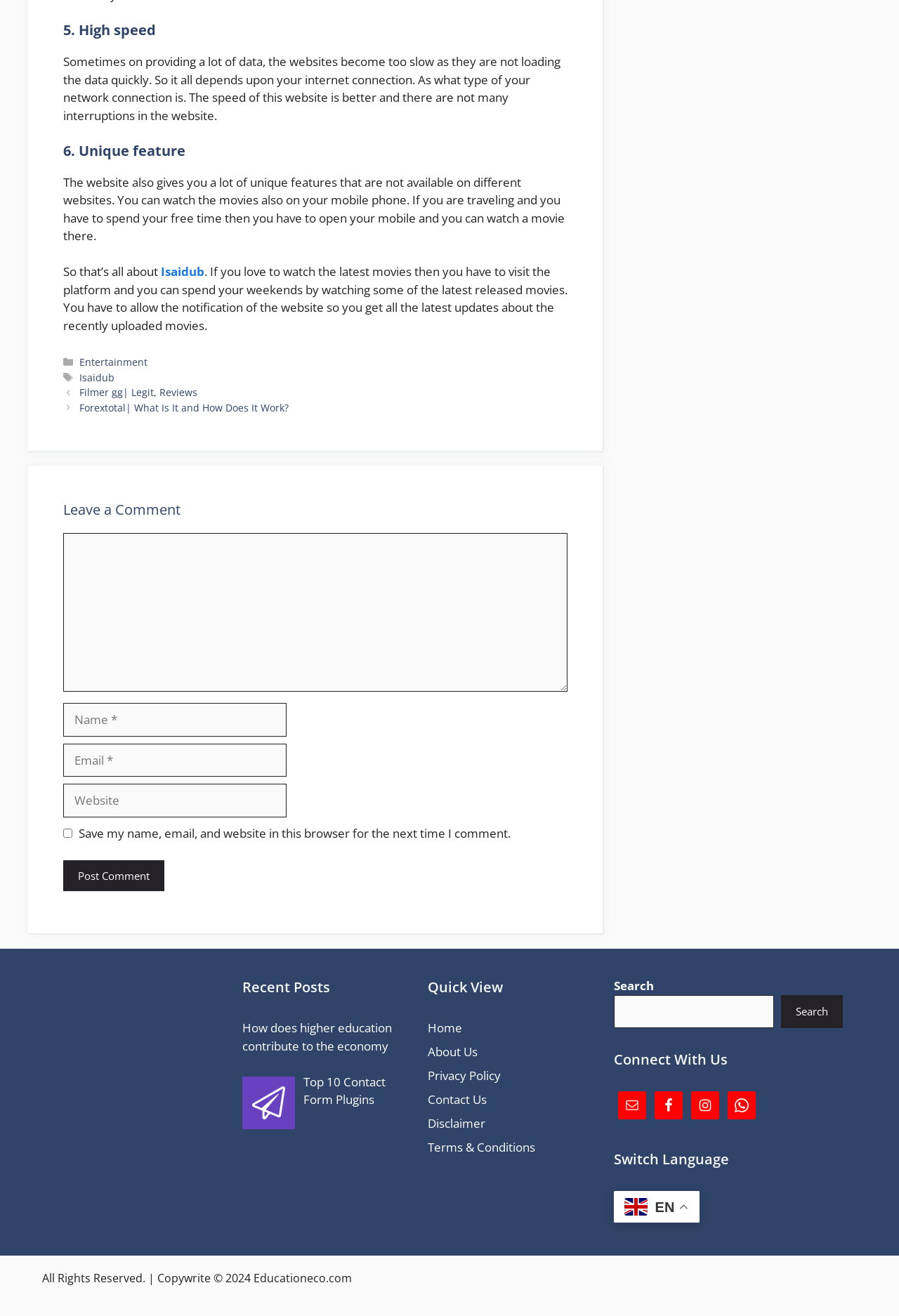Find the bounding box coordinates for the area you need to click to carry out the instruction: "Visit the Isaidub website". The coordinates should be four float numbers between 0 and 1, indicated as [left, top, right, bottom].

[0.179, 0.2, 0.227, 0.212]